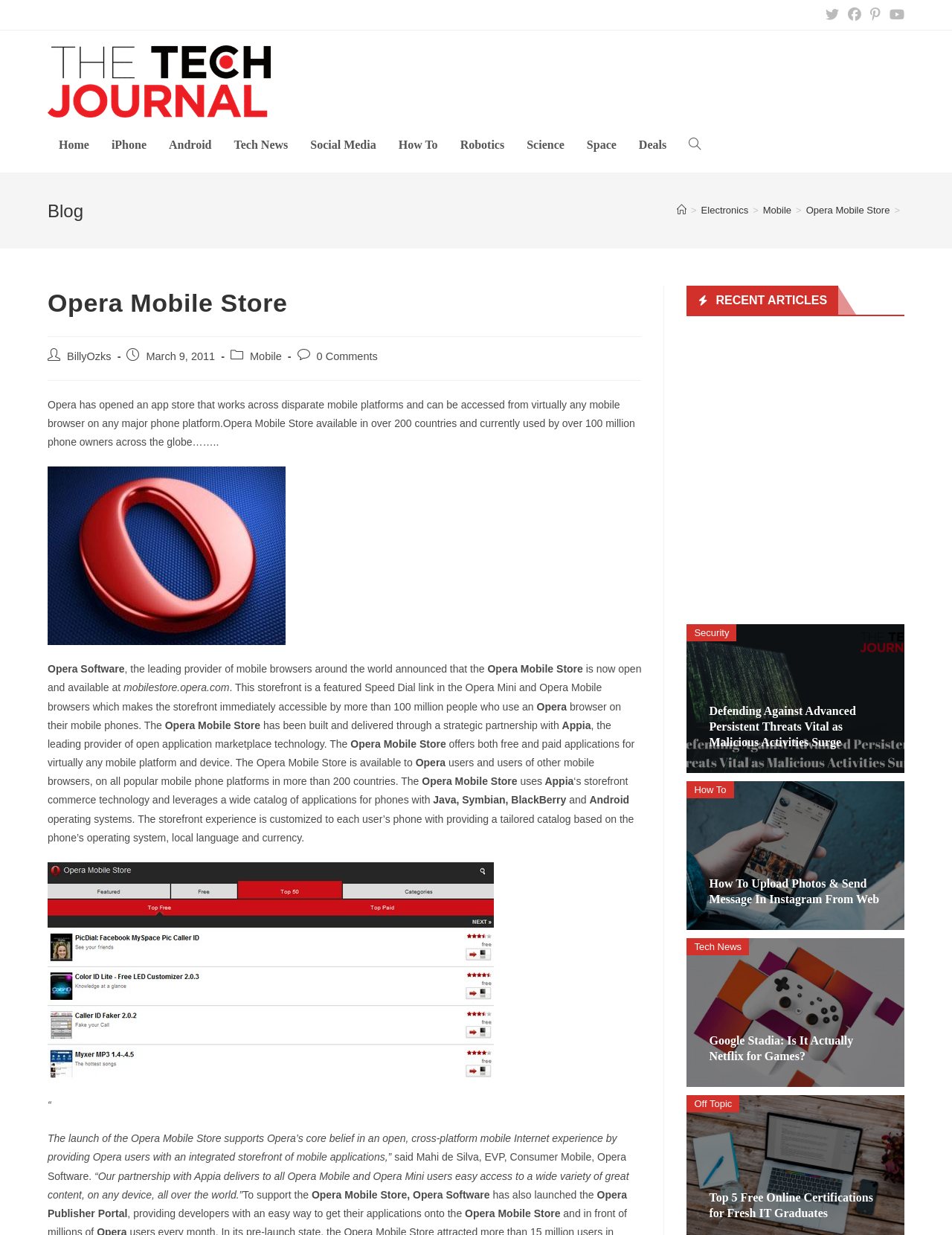Please provide the bounding box coordinates for the element that needs to be clicked to perform the following instruction: "View recent articles". The coordinates should be given as four float numbers between 0 and 1, i.e., [left, top, right, bottom].

[0.752, 0.236, 0.869, 0.251]